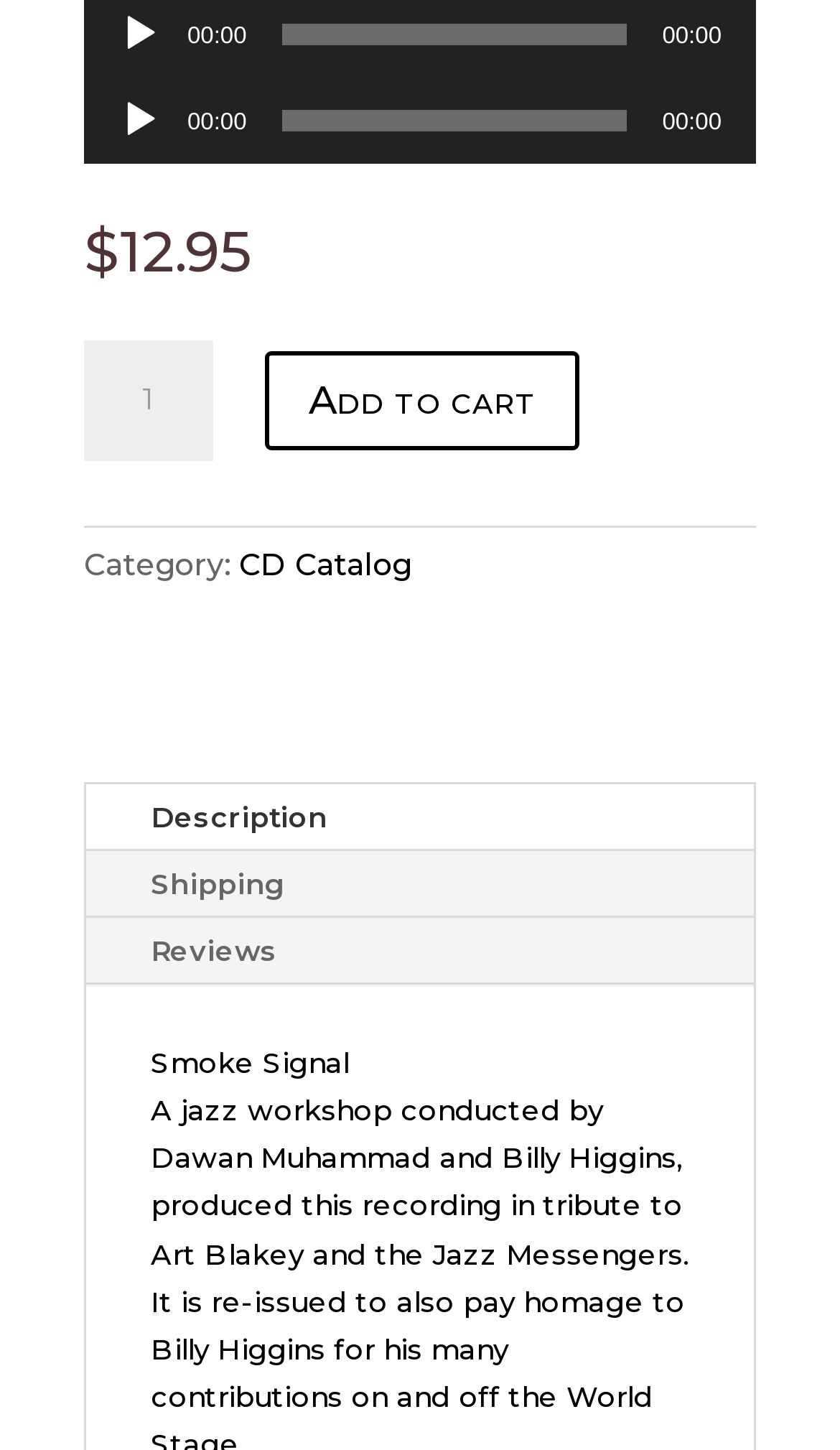Kindly determine the bounding box coordinates of the area that needs to be clicked to fulfill this instruction: "Adjust the time slider".

[0.335, 0.016, 0.747, 0.031]